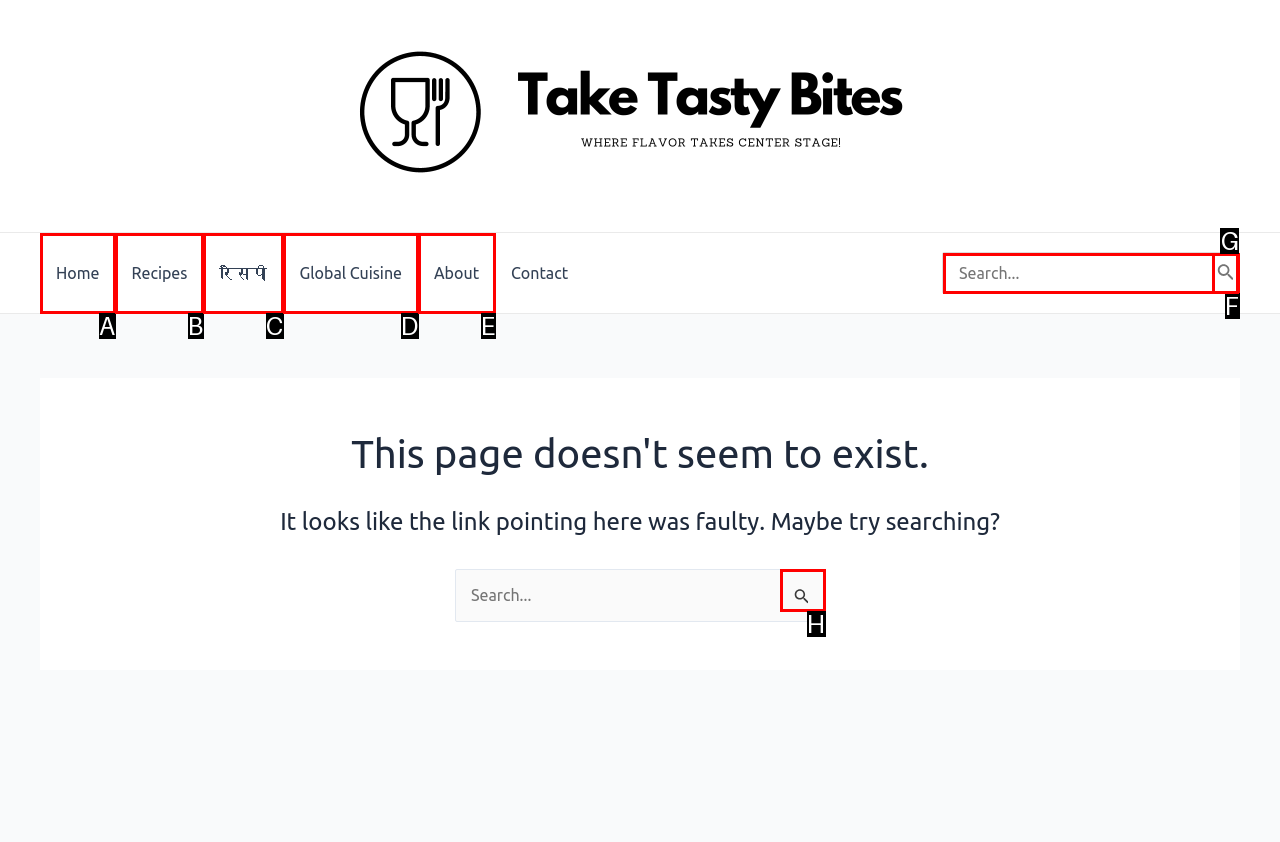Identify the HTML element that matches the description: parent_node: Search for: value="Search". Provide the letter of the correct option from the choices.

H